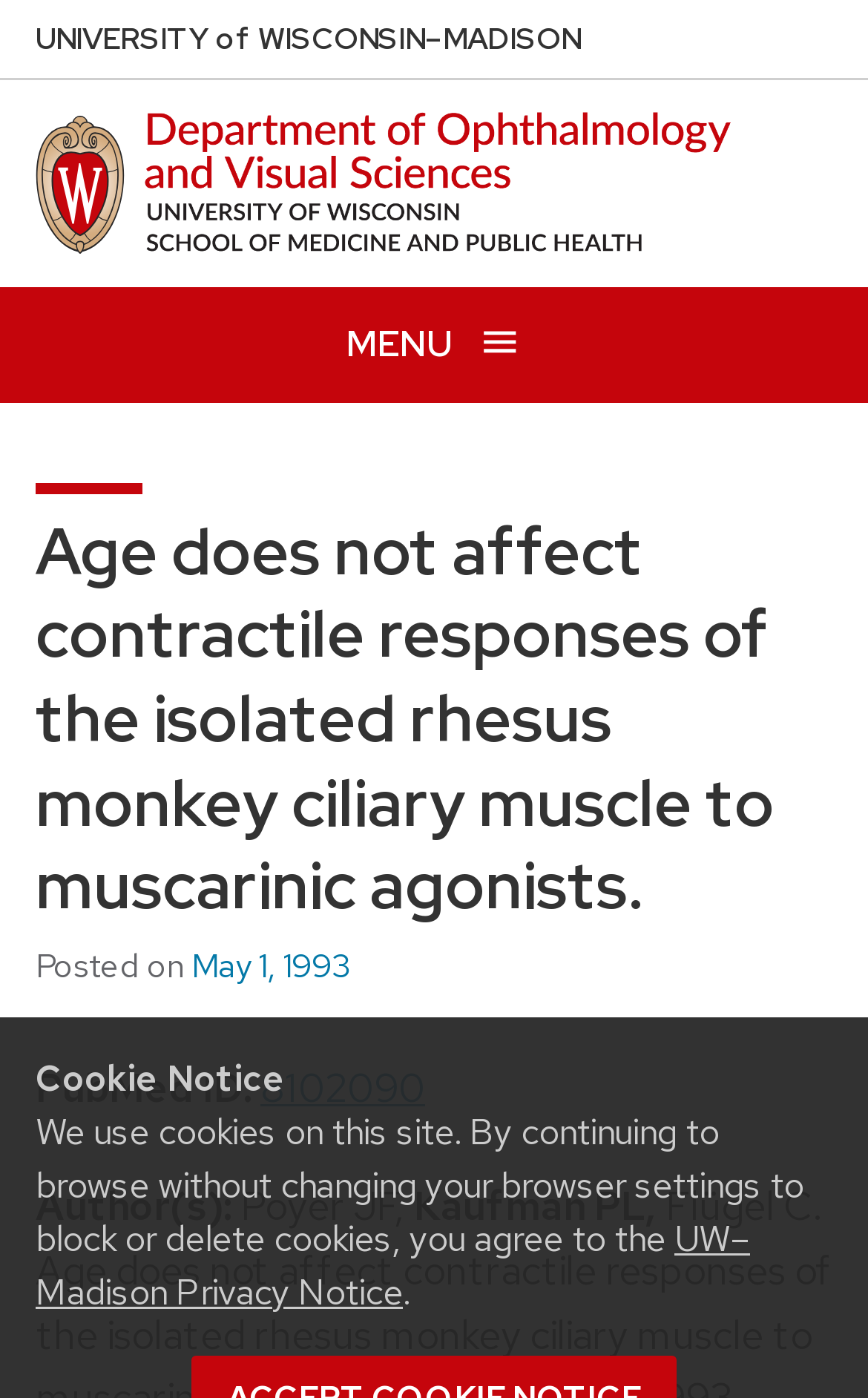Who are the authors of the article?
Answer the question with a detailed explanation, including all necessary information.

I found the authors' names by looking at the text 'Author(s):' followed by the names 'Poyer JF,' 'Kaufman PL,' and implied 'Flügel C' which are the authors of the article.